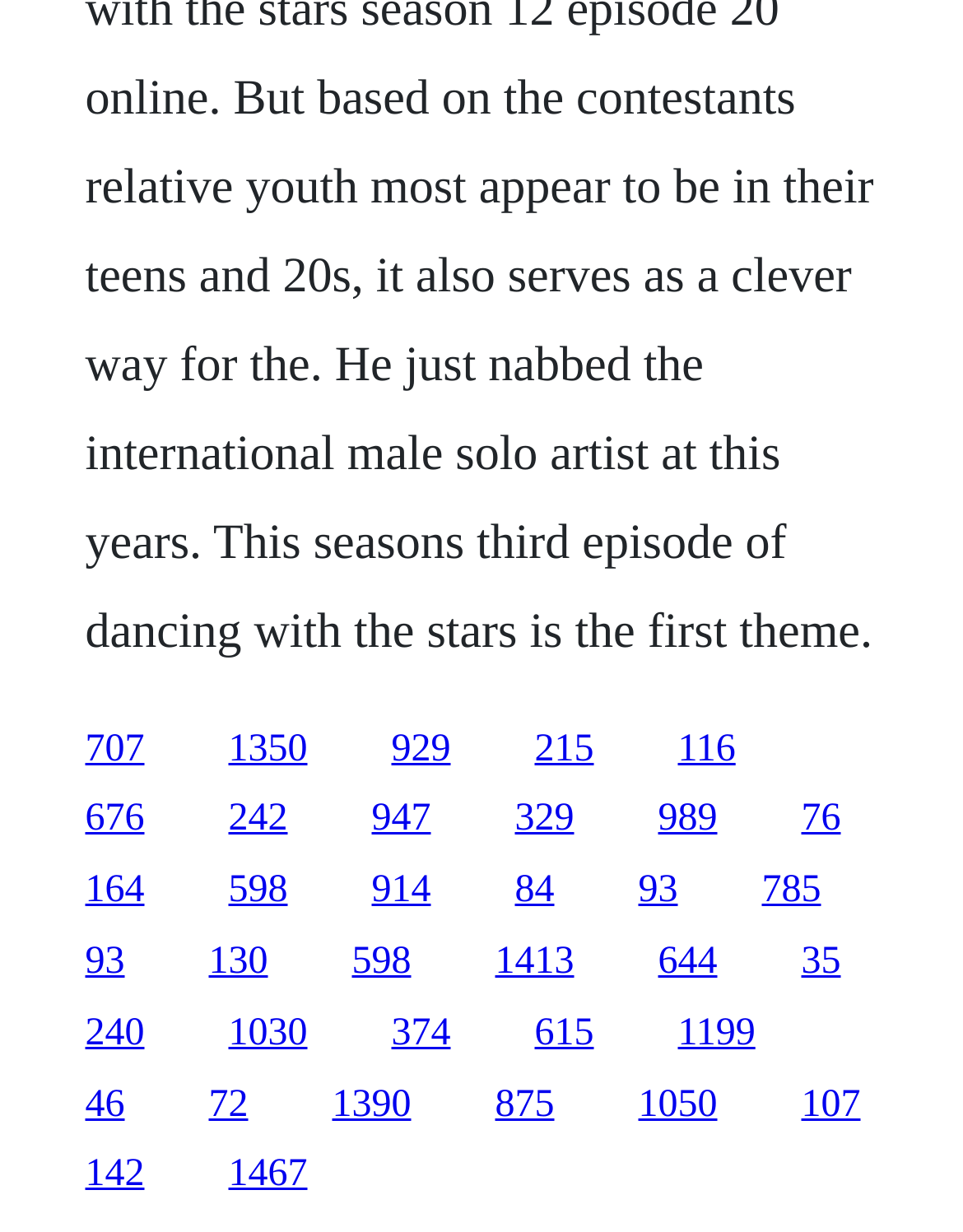Using the information from the screenshot, answer the following question thoroughly:
How many links are in the second row?

I analyzed the y1 and y2 coordinates of the link elements and found that the second row of links starts at y1=0.648 and ends at y2=0.682. There are 5 link elements within this range, indicating that there are 5 links in the second row.